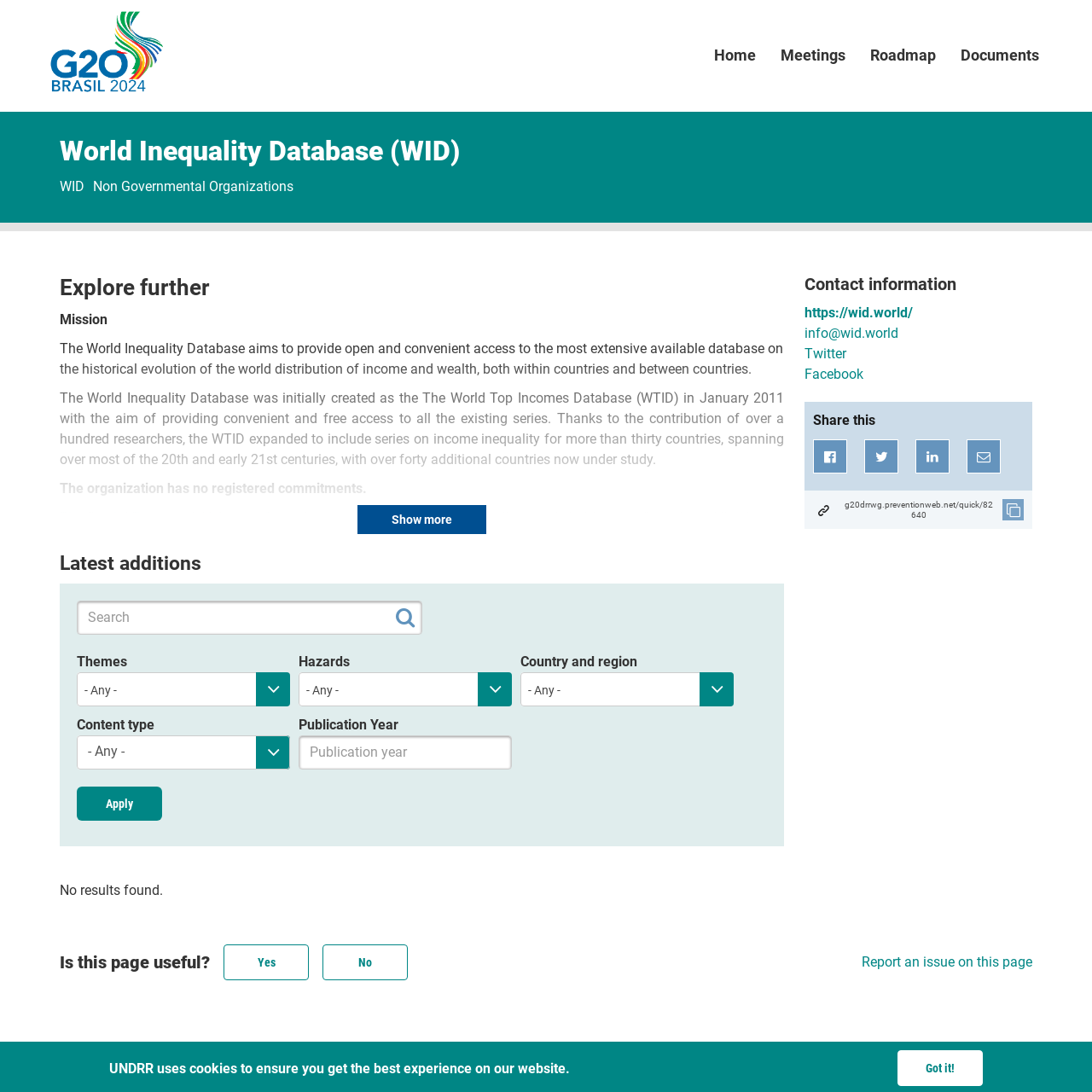What social media platforms can users share the webpage on?
From the image, provide a succinct answer in one word or a short phrase.

Facebook, Twitter, LinkedIn